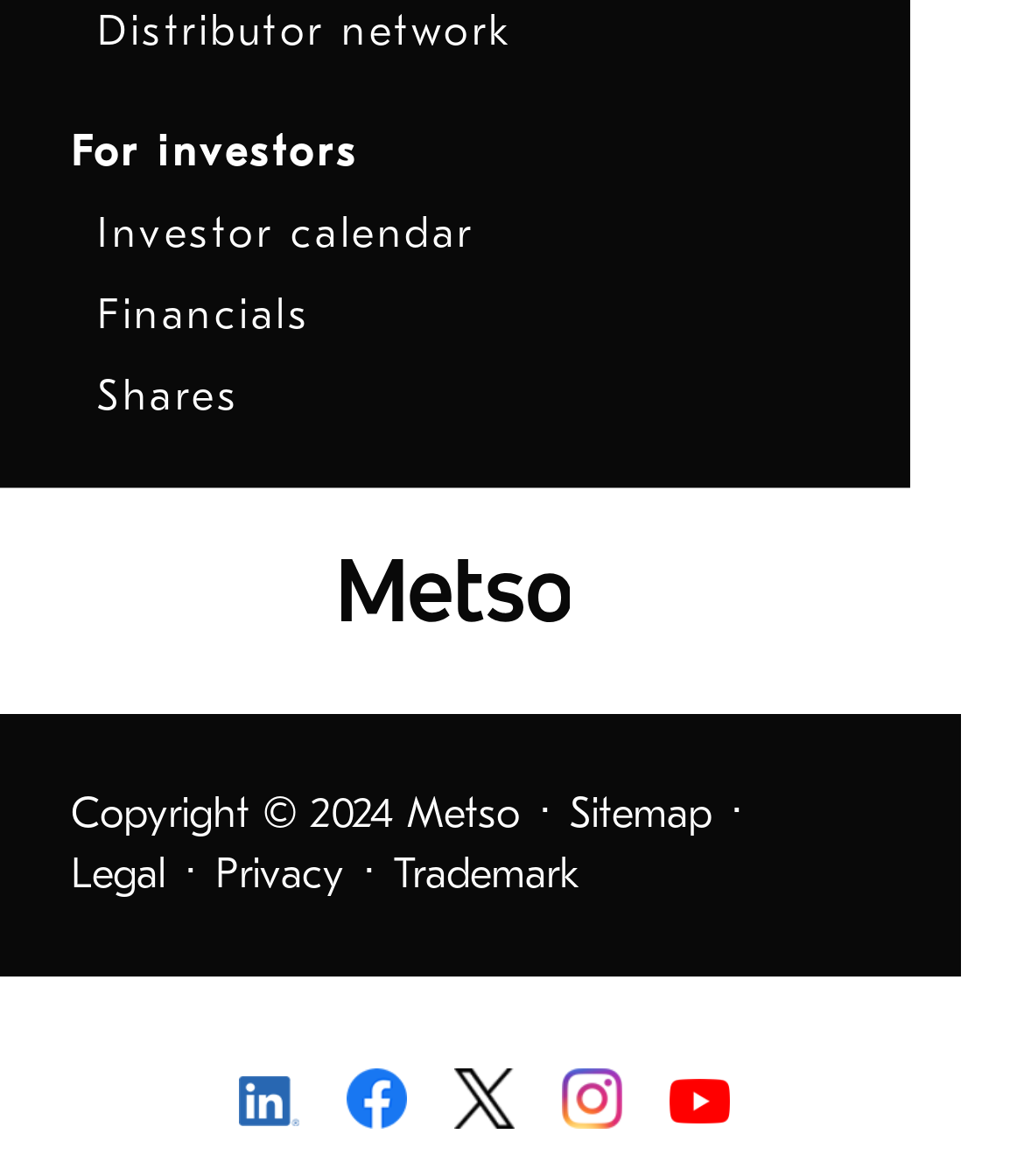Determine the bounding box coordinates for the clickable element required to fulfill the instruction: "Check financials". Provide the coordinates as four float numbers between 0 and 1, i.e., [left, top, right, bottom].

[0.095, 0.247, 0.303, 0.287]